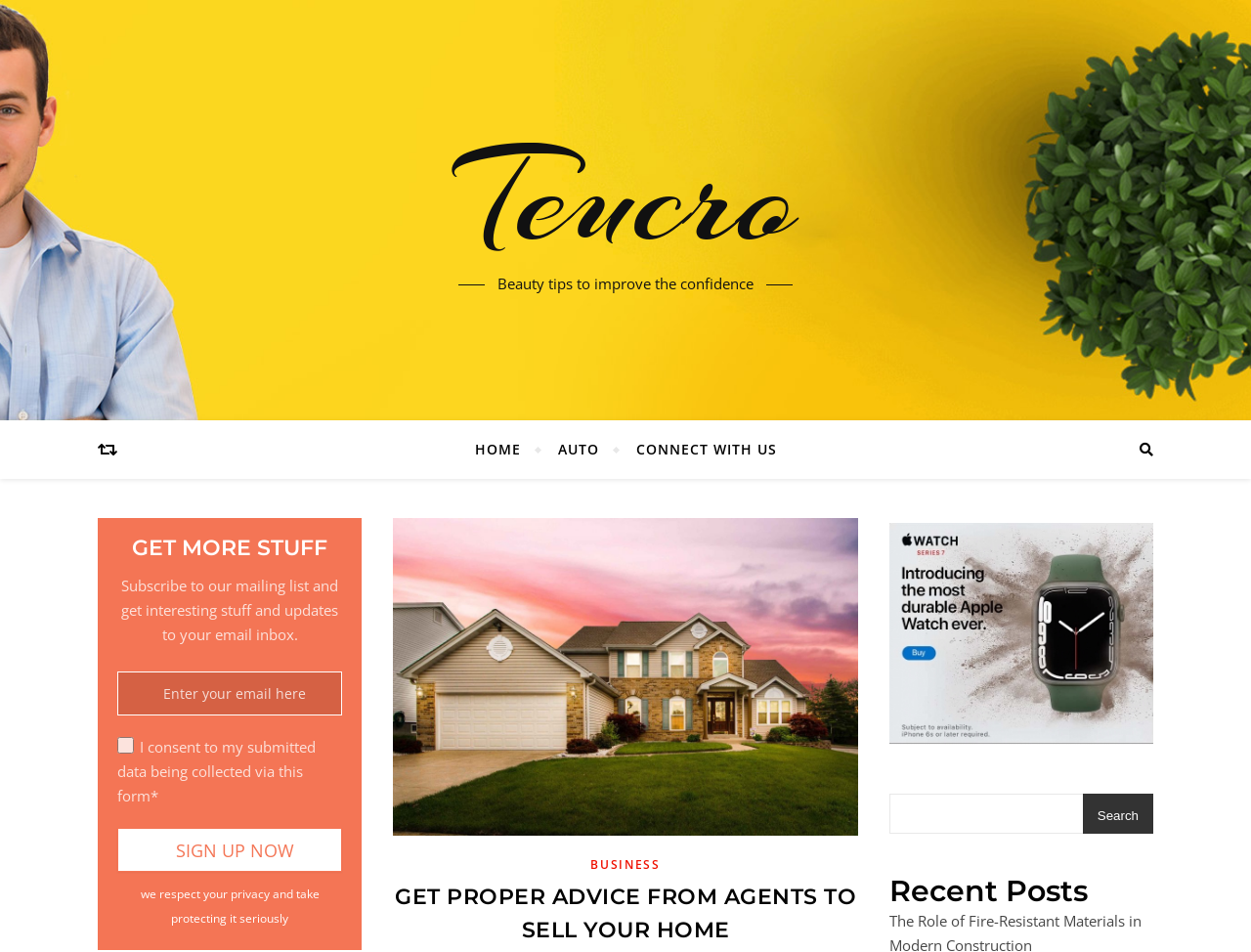Could you provide the bounding box coordinates for the portion of the screen to click to complete this instruction: "Click on the 'Teucro' link"?

[0.0, 0.131, 1.0, 0.285]